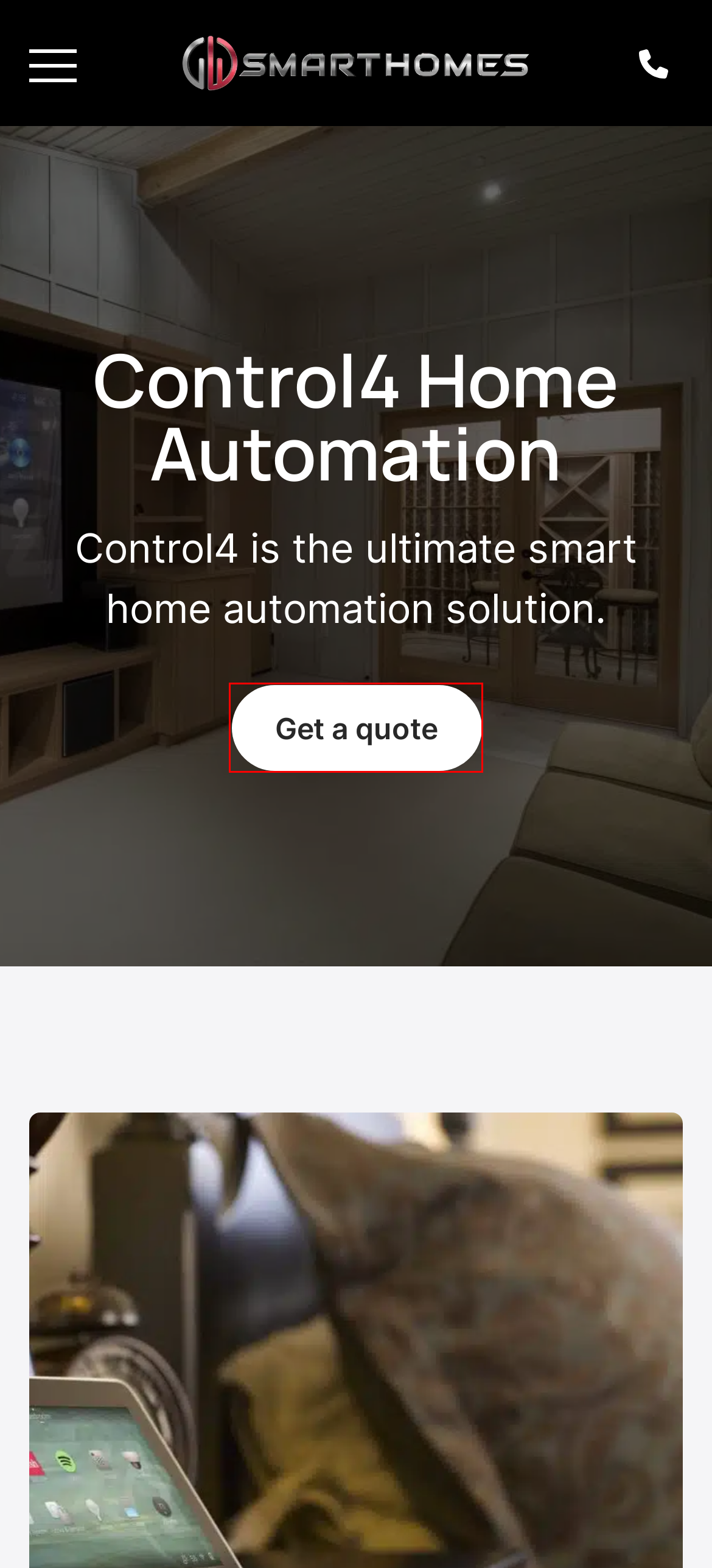Look at the screenshot of a webpage with a red bounding box and select the webpage description that best corresponds to the new page after clicking the element in the red box. Here are the options:
A. Smart Home Installation - Smart Home Automation Installers
B. Contact Us - GW Smart Homes
C. Multi-Room AV Systems: AV Installers Throughout the UK
D. Media Room Installers: Bespoke Media Room Installation
E. New Build Smart Home Installation - GW Smart Homes
F. Home Automation System UK: Smart Home Automation
G. Family Media Room - GW Smart Homes
H. Lutron Installers Glasgow

B